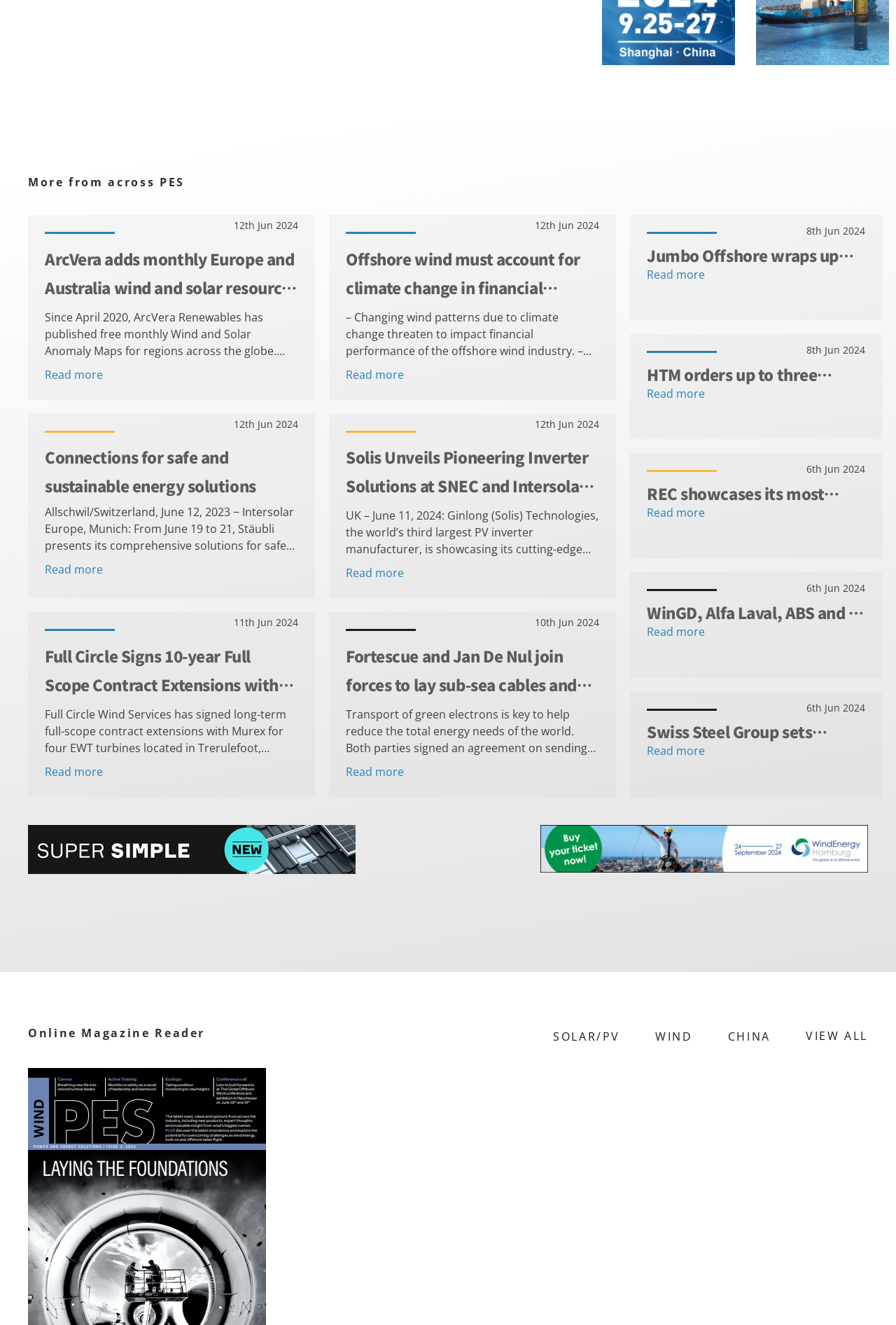Answer succinctly with a single word or phrase:
What is the date of the article 'ArcVera adds monthly Europe and Australia wind and solar resource anomaly maps for rapid plant production analysis'?

12th Jun 2024